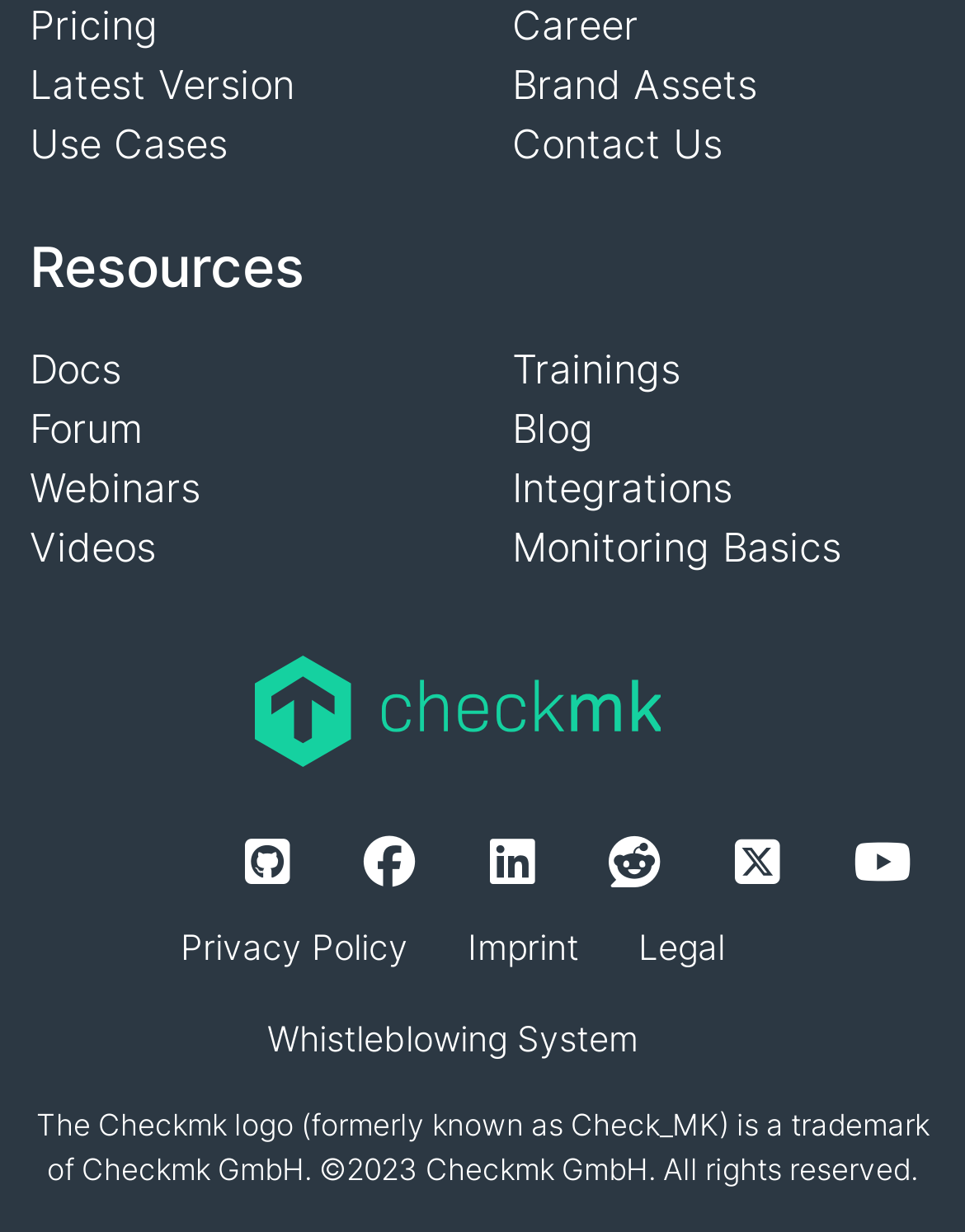What is the name of the whistleblowing system?
Answer the question with a detailed and thorough explanation.

The name of the whistleblowing system can be found at the bottom of the webpage, where it says 'Whistleblowing System'.